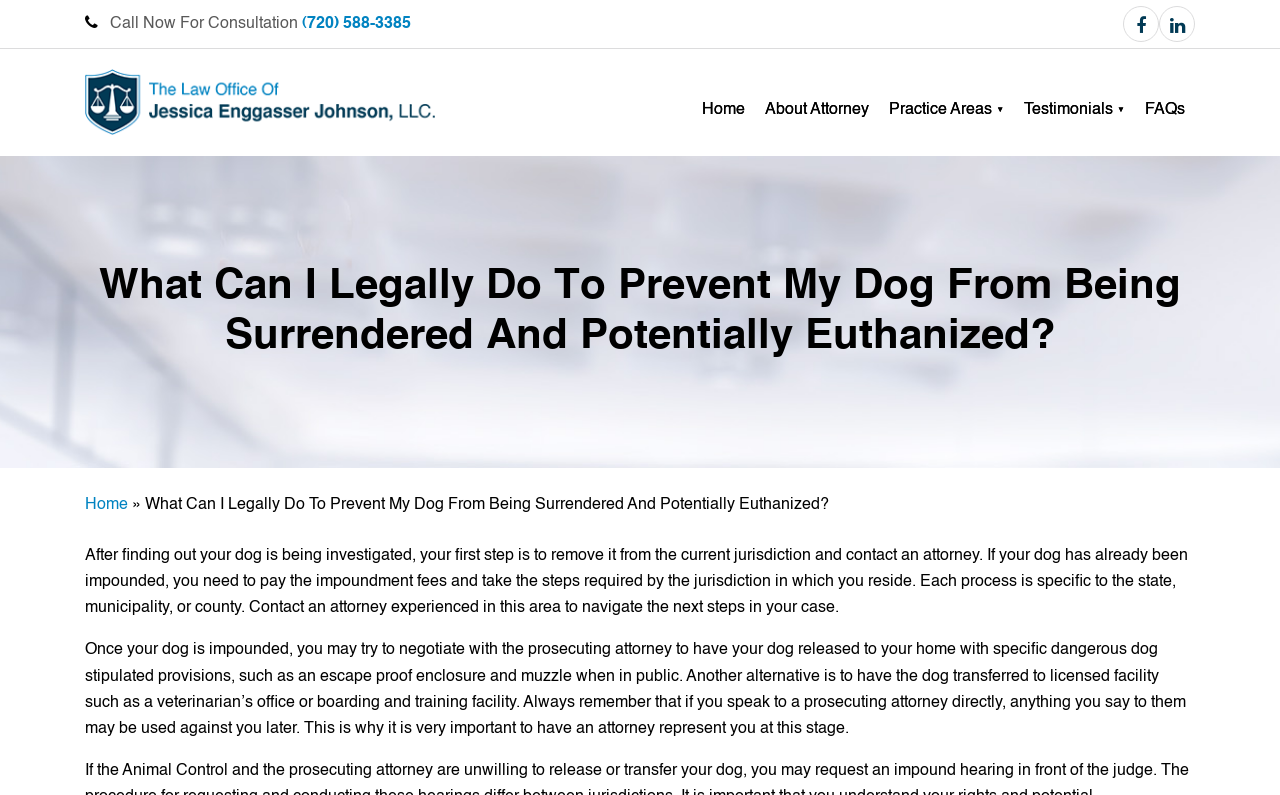Please identify the bounding box coordinates of the element that needs to be clicked to perform the following instruction: "Go to the home page".

[0.549, 0.082, 0.582, 0.196]